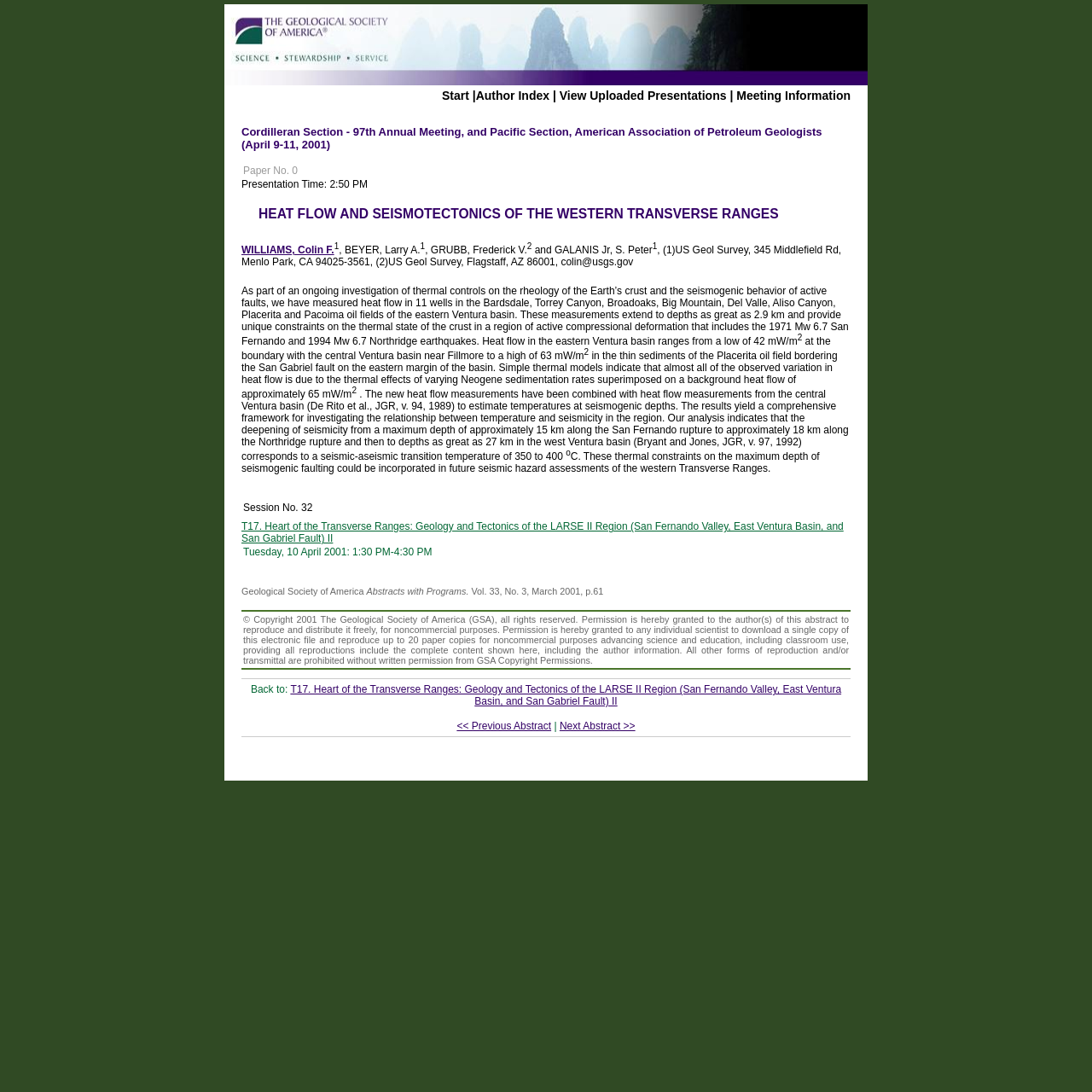Pinpoint the bounding box coordinates for the area that should be clicked to perform the following instruction: "Start".

[0.405, 0.081, 0.43, 0.094]